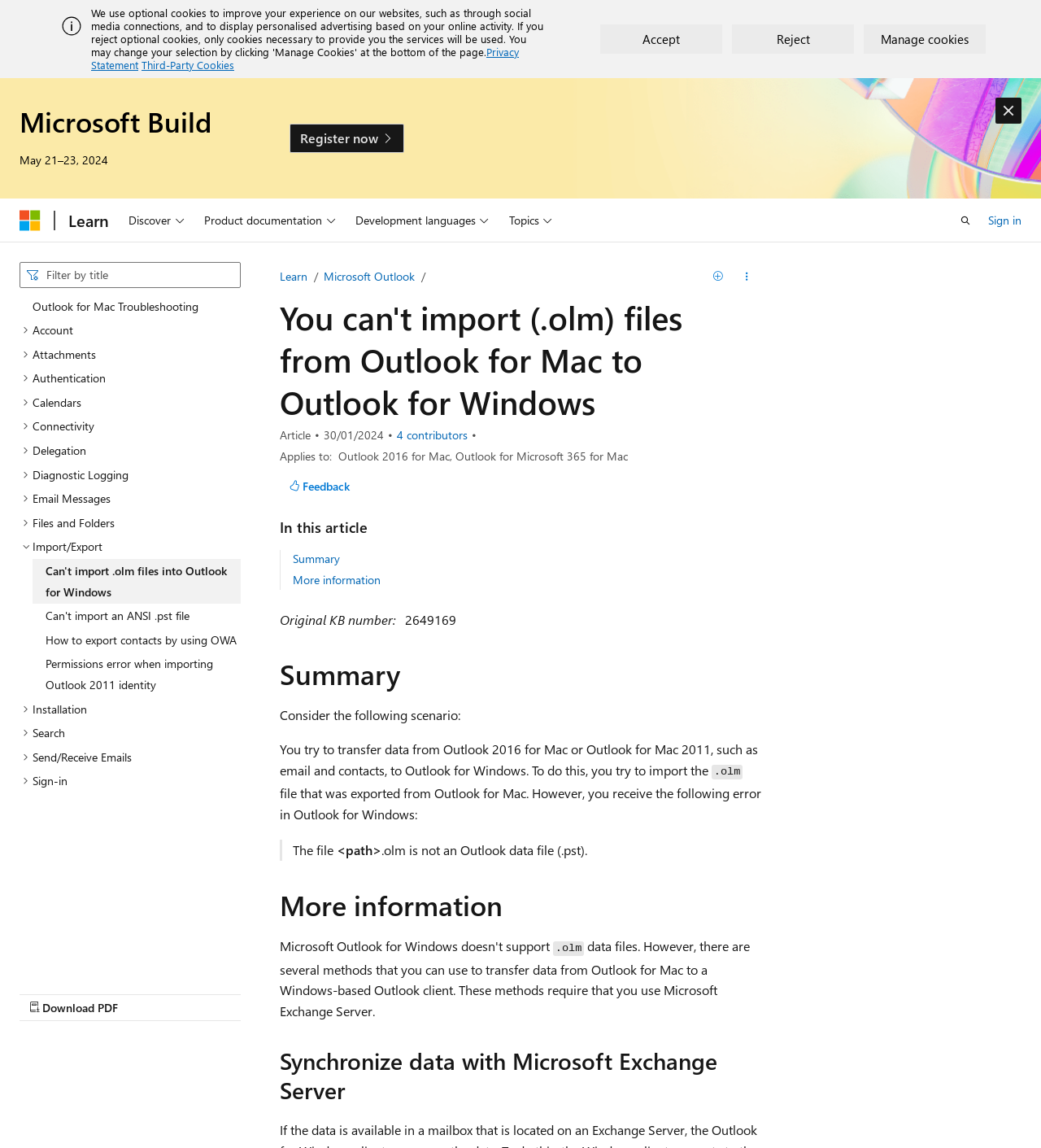Find the bounding box coordinates for the element described here: "Third-Party Cookies".

[0.136, 0.05, 0.225, 0.062]